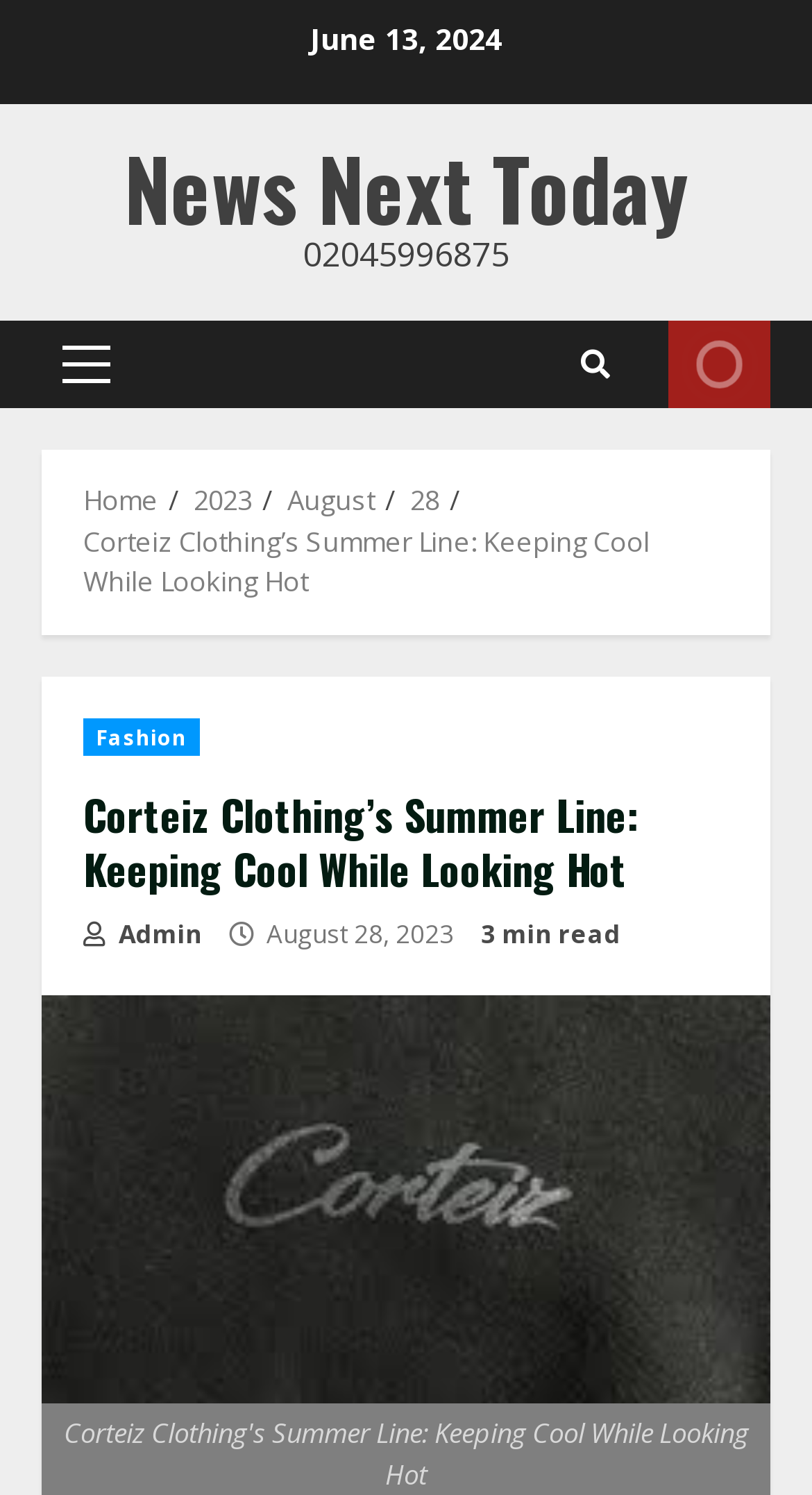Please find the main title text of this webpage.

Corteiz Clothing’s Summer Line: Keeping Cool While Looking Hot